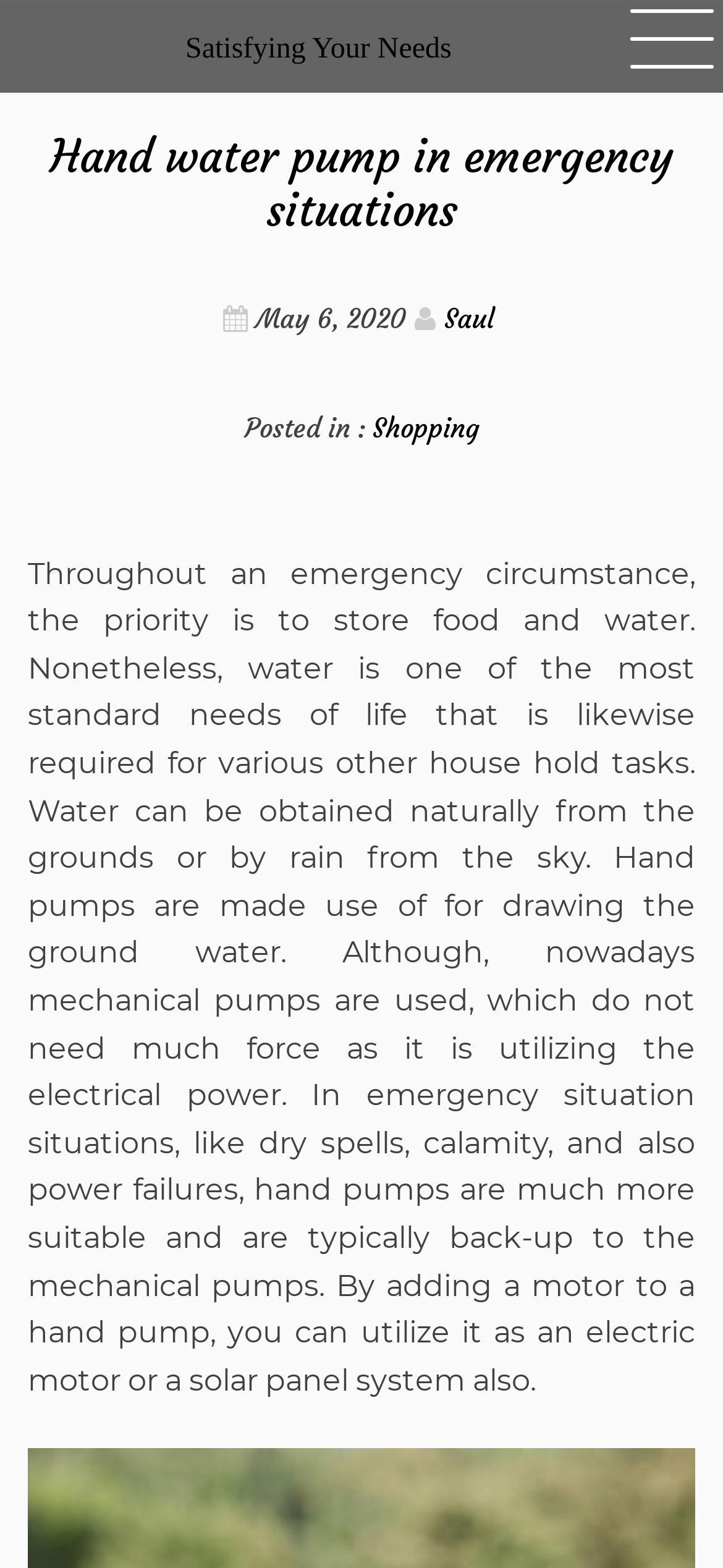Offer a detailed explanation of the webpage layout and contents.

The webpage is about hand water pumps in emergency situations. At the top, there is a header section that spans almost the entire width of the page, containing the title "Hand water pump in emergency situations" and a timestamp "May 6, 2020" on the right side. Below the title, there is a link to the author "Saul" on the right side. 

Underneath the header section, there is a large block of text that occupies most of the page, describing the importance of water in emergency situations and how hand pumps can be used to draw groundwater. The text is divided into paragraphs and provides detailed information about the use of hand pumps as a backup to mechanical pumps during emergencies.

On the top-right corner, there is a link to "Satisfying Your Needs", which appears to be the website's name or a navigation link. At the bottom of the page, there is a footer section that contains a link to the category "Shopping" and a label "Posted in :".